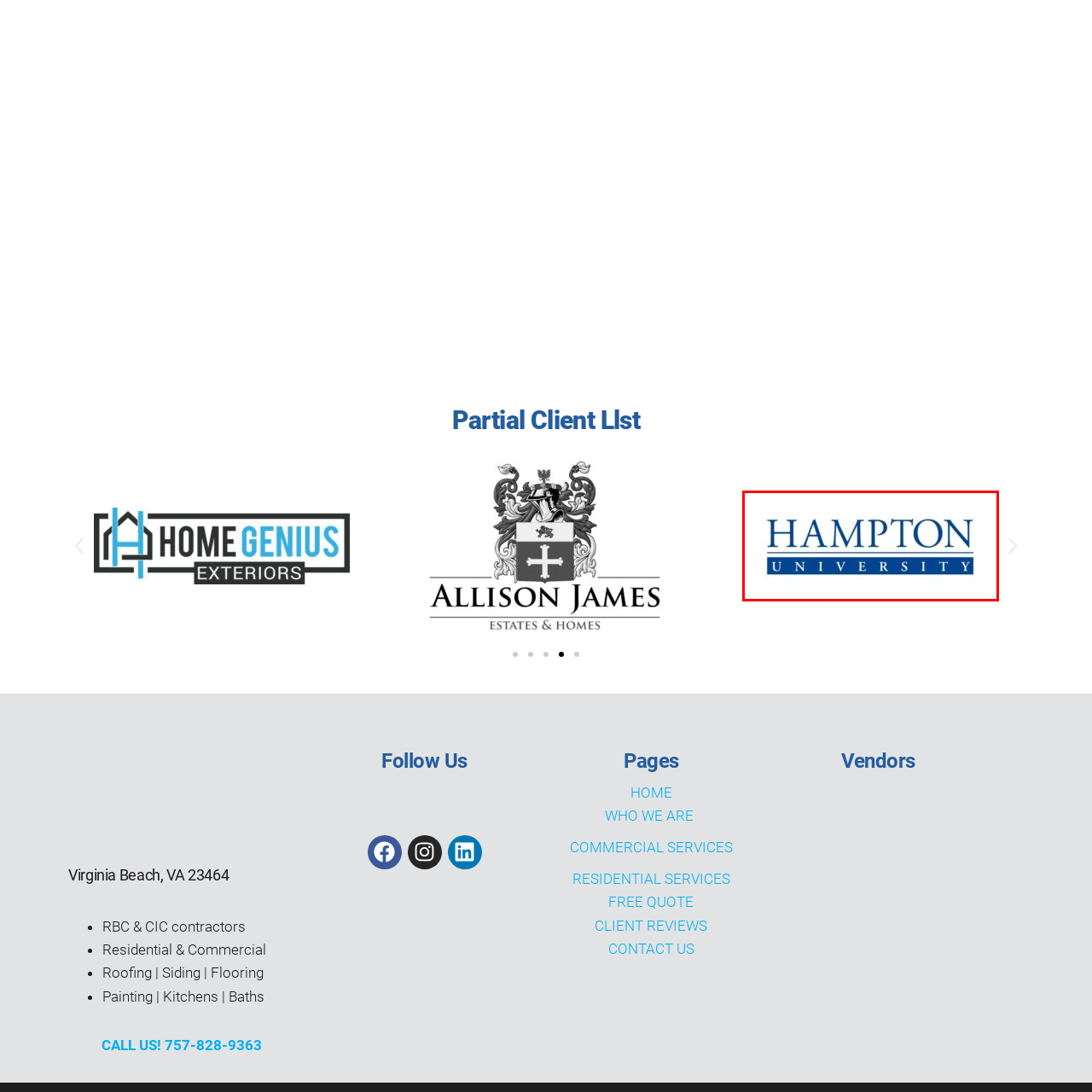Please examine the highlighted section of the image enclosed in the red rectangle and provide a comprehensive answer to the following question based on your observation: What is the font style of 'UNIVERSITY'?

The caption states that the logo includes the name 'HAMPTON' displayed in bold uppercase letters, followed by 'UNIVERSITY' in a slightly smaller size and the same font style, which implies that the font style of 'UNIVERSITY' is the same as 'HAMPTON'.